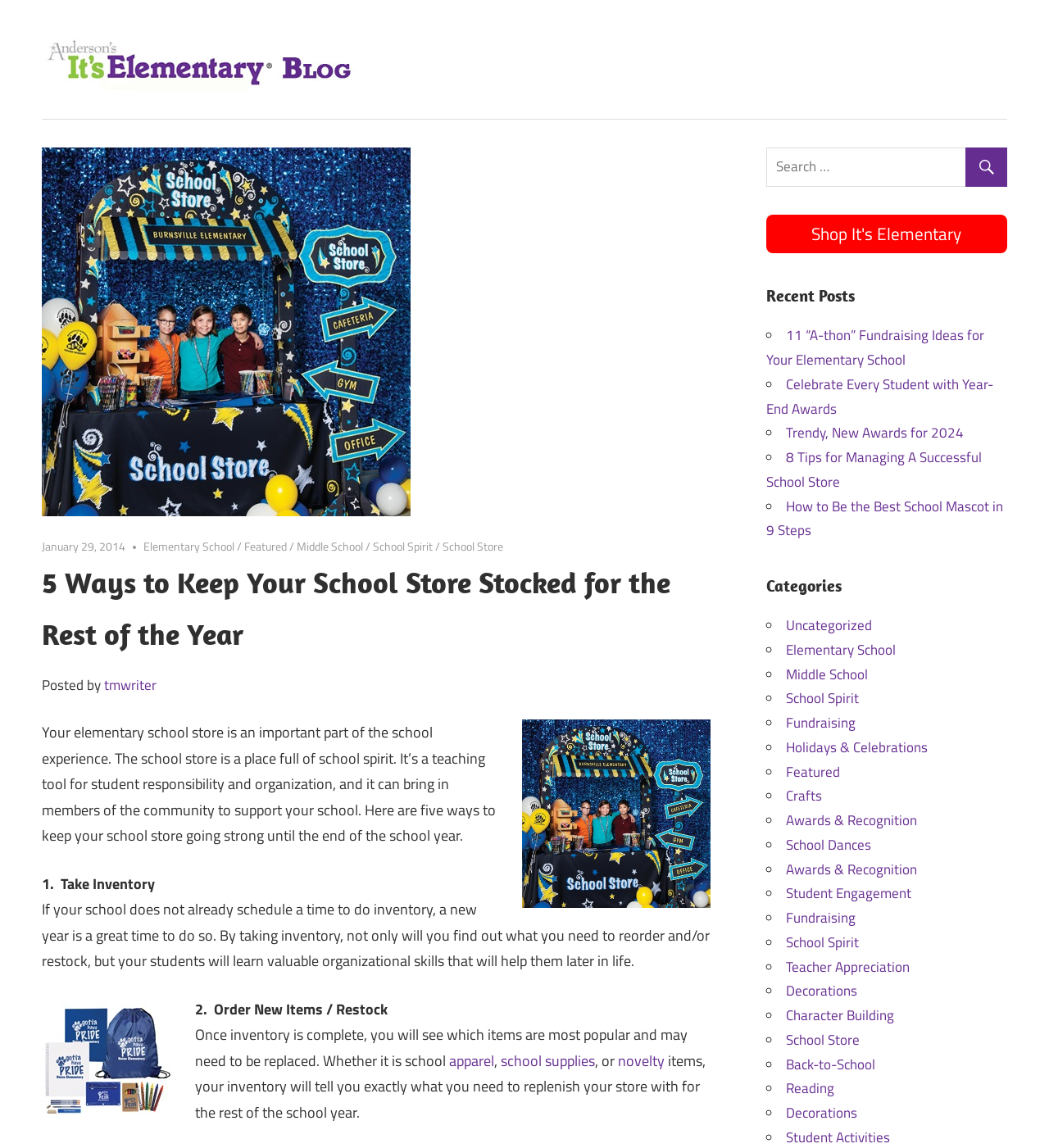Find the UI element described as: "Decorations" and predict its bounding box coordinates. Ensure the coordinates are four float numbers between 0 and 1, [left, top, right, bottom].

[0.749, 0.96, 0.817, 0.979]